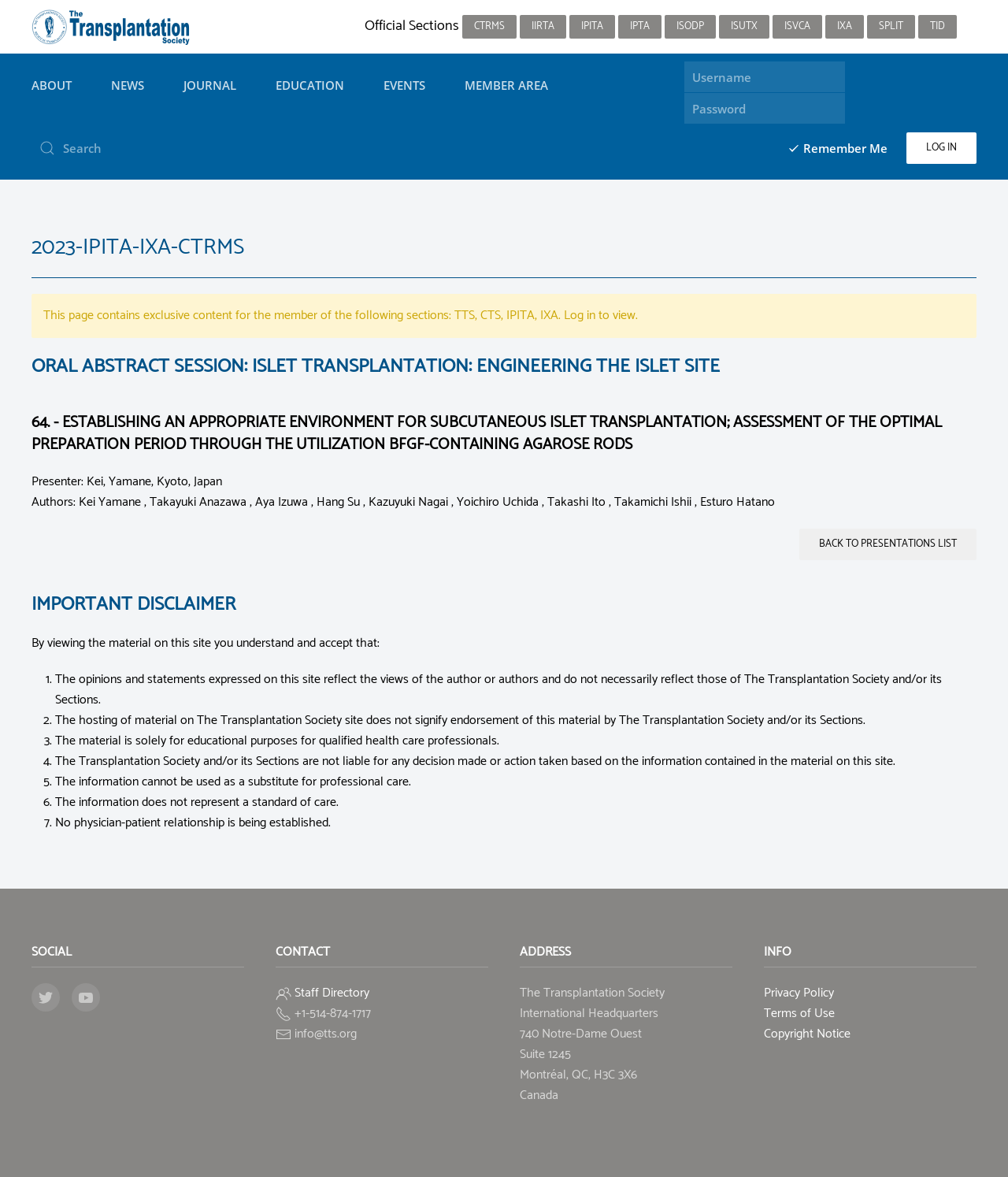Pinpoint the bounding box coordinates of the area that must be clicked to complete this instruction: "Click the LOG IN button".

[0.899, 0.113, 0.969, 0.14]